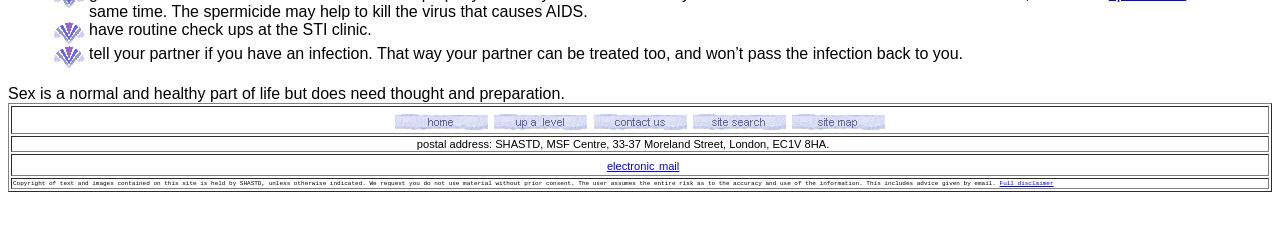Predict the bounding box coordinates of the UI element that matches this description: "alt="site map"". The coordinates should be in the format [left, top, right, bottom] with each value between 0 and 1.

[0.618, 0.46, 0.693, 0.533]